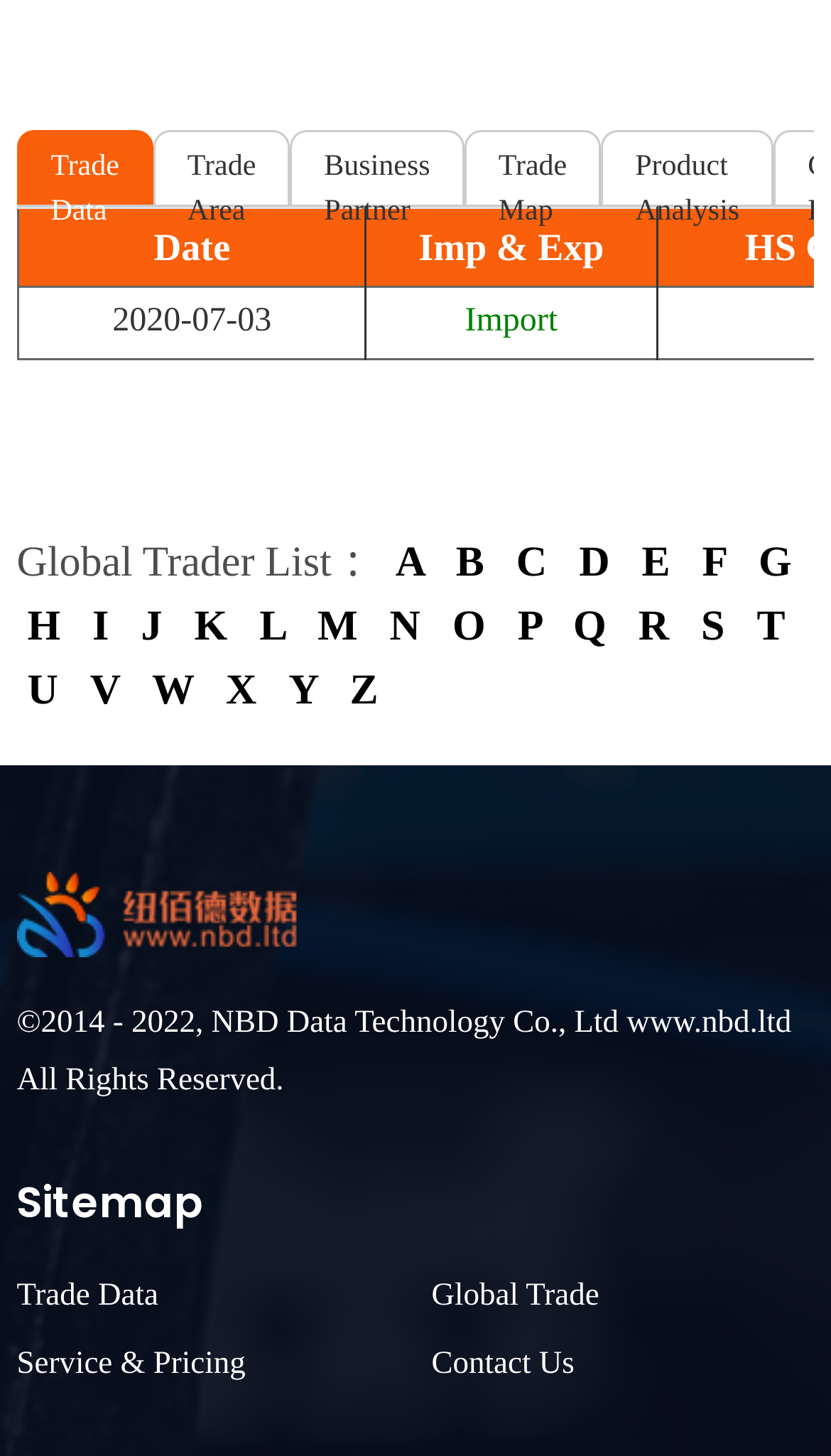Give a short answer to this question using one word or a phrase:
How many links are there in the footer section?

4